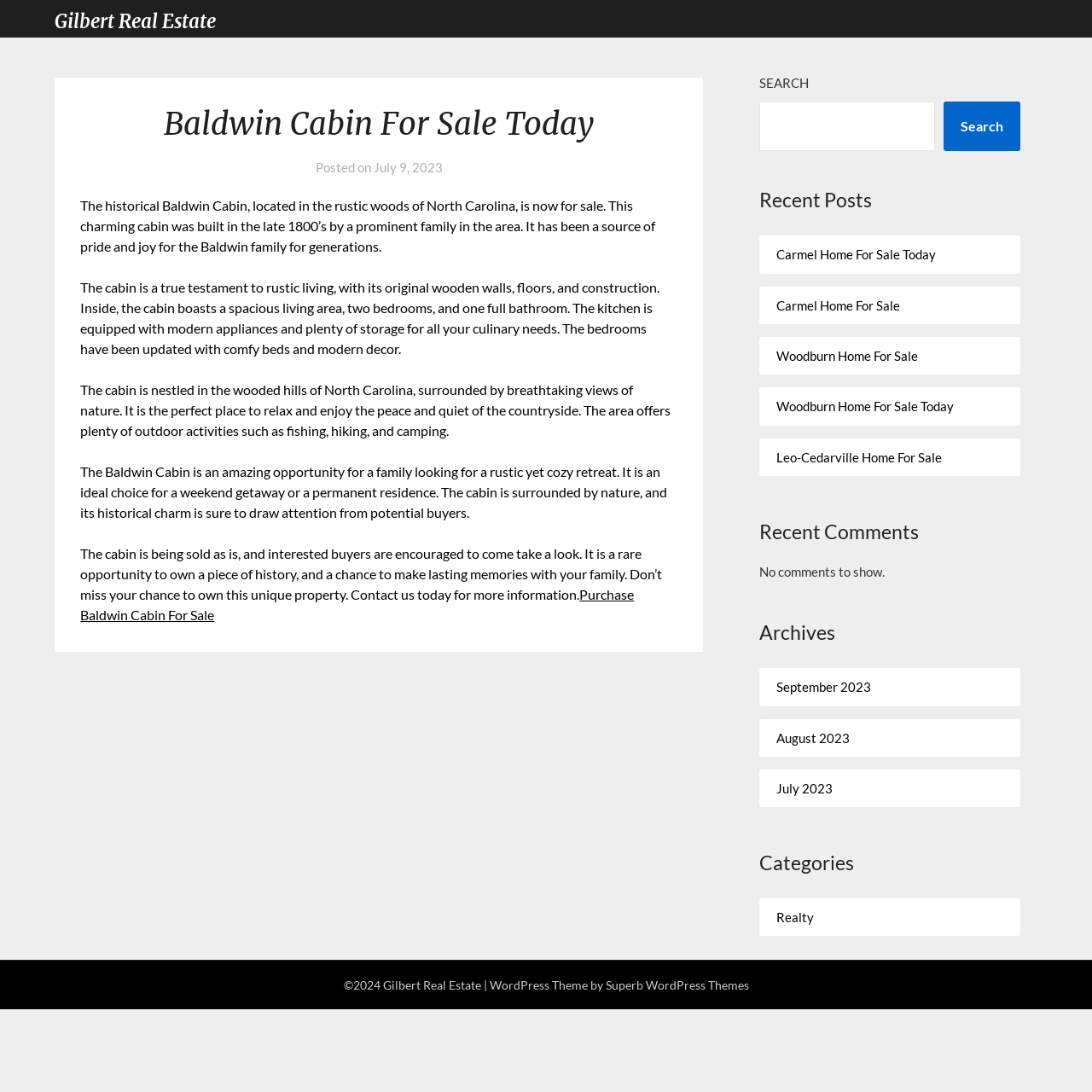What is the name of the cabin for sale? Look at the image and give a one-word or short phrase answer.

Baldwin Cabin